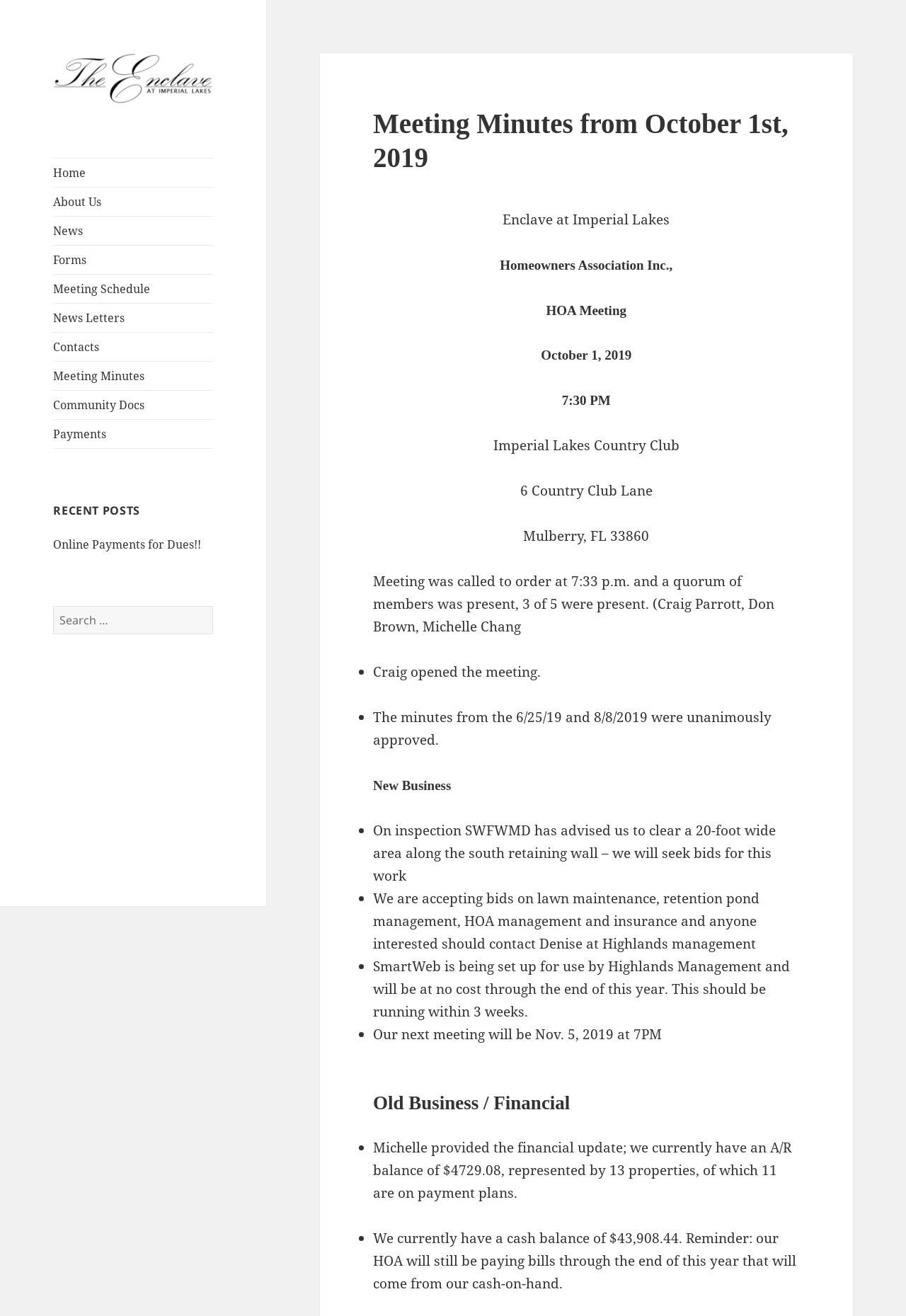Please determine the heading text of this webpage.

Meeting Minutes from October 1st, 2019